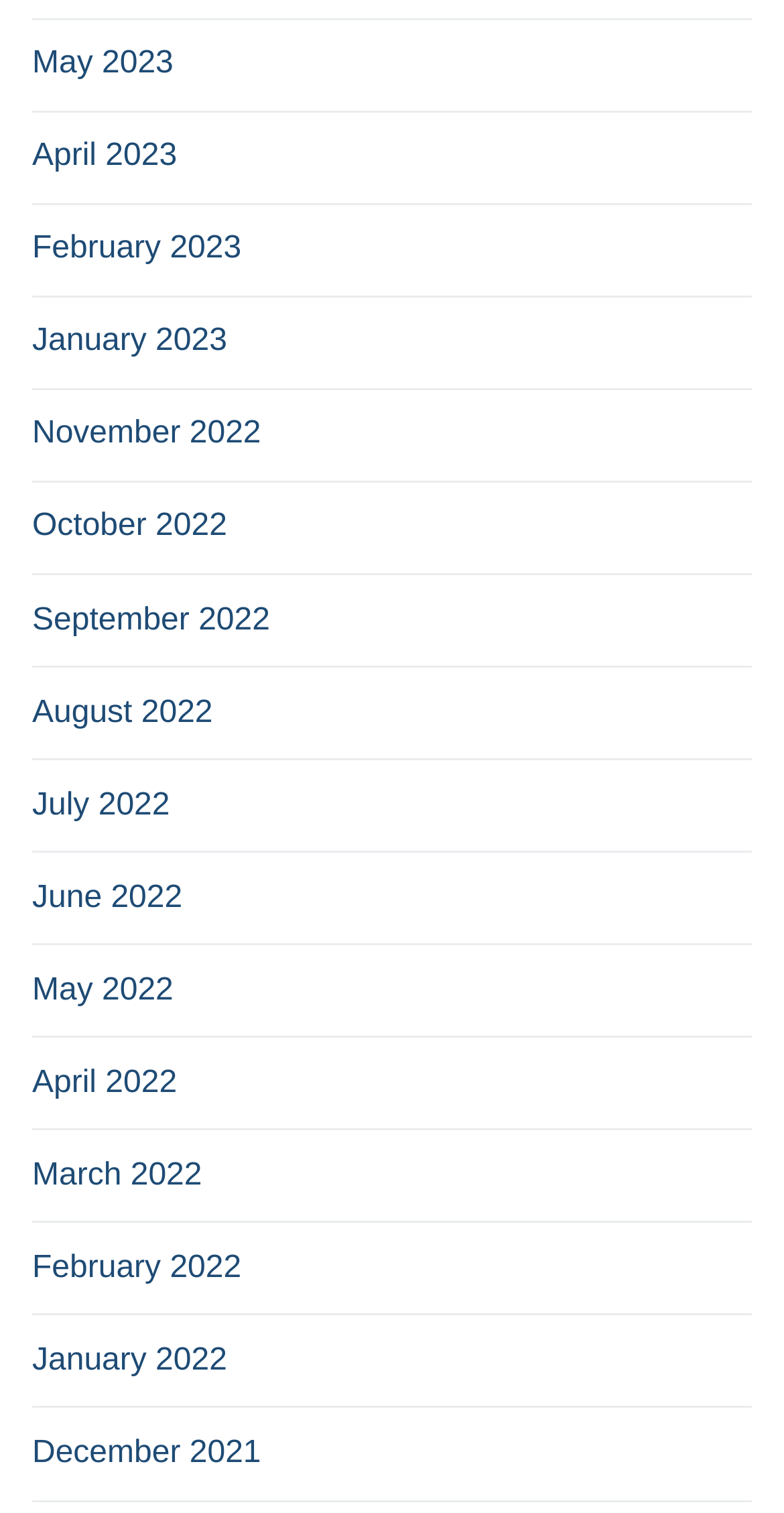Identify the bounding box coordinates of the part that should be clicked to carry out this instruction: "view April 2022".

[0.041, 0.699, 0.959, 0.747]